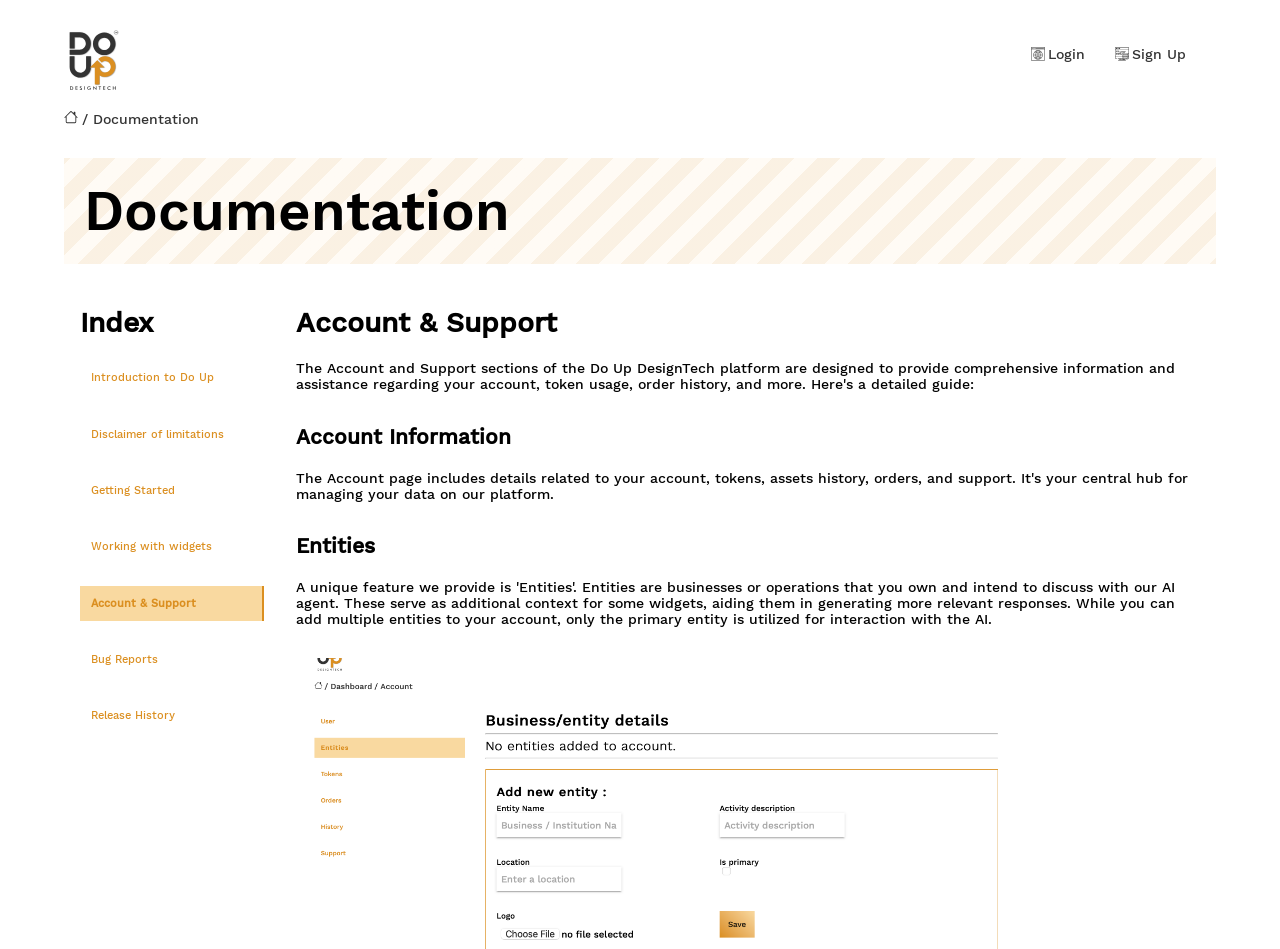Predict the bounding box coordinates of the UI element that matches this description: "+91-9958287711". The coordinates should be in the format [left, top, right, bottom] with each value between 0 and 1.

None